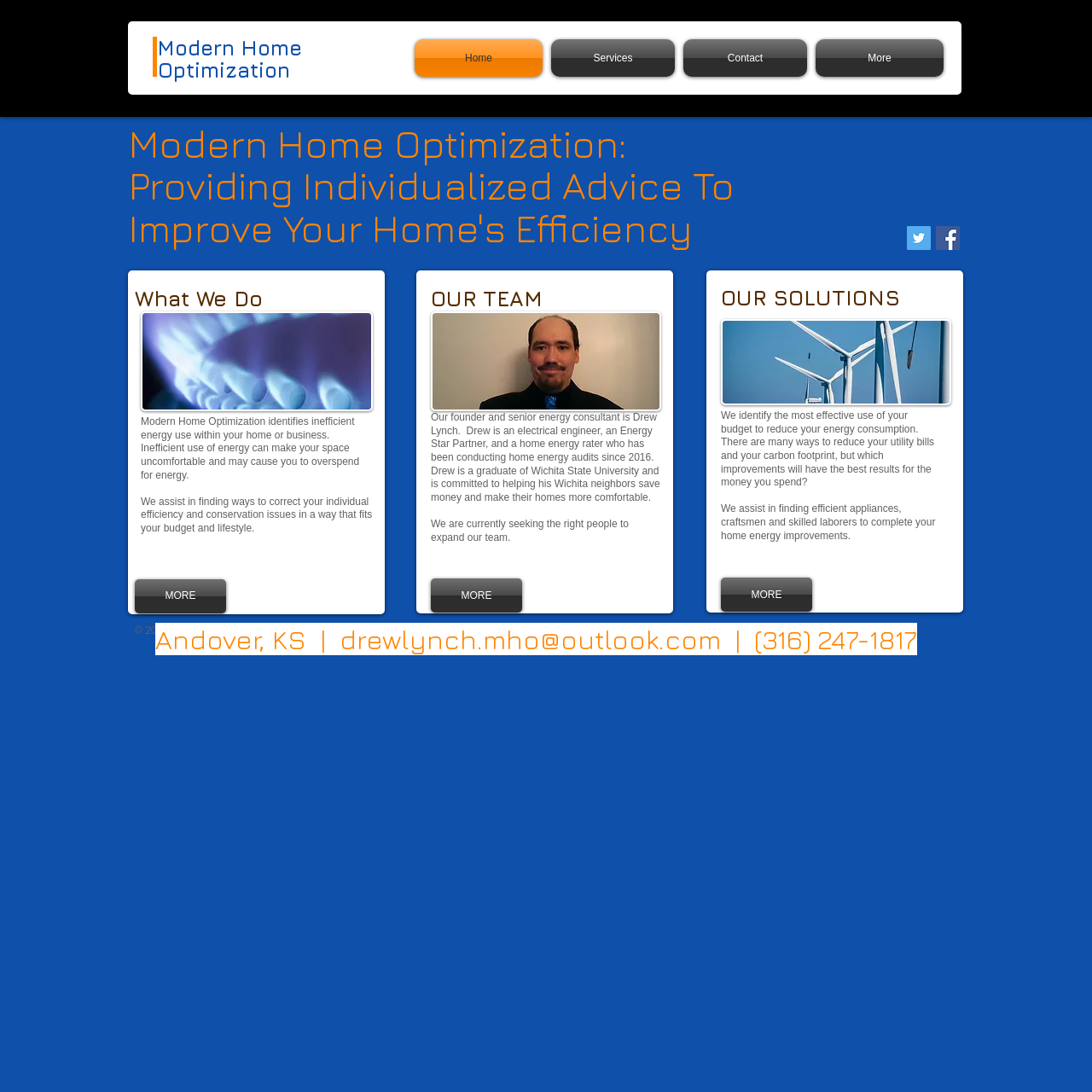Show the bounding box coordinates of the element that should be clicked to complete the task: "Click on the 'Twitter Social Icon'".

[0.83, 0.207, 0.852, 0.229]